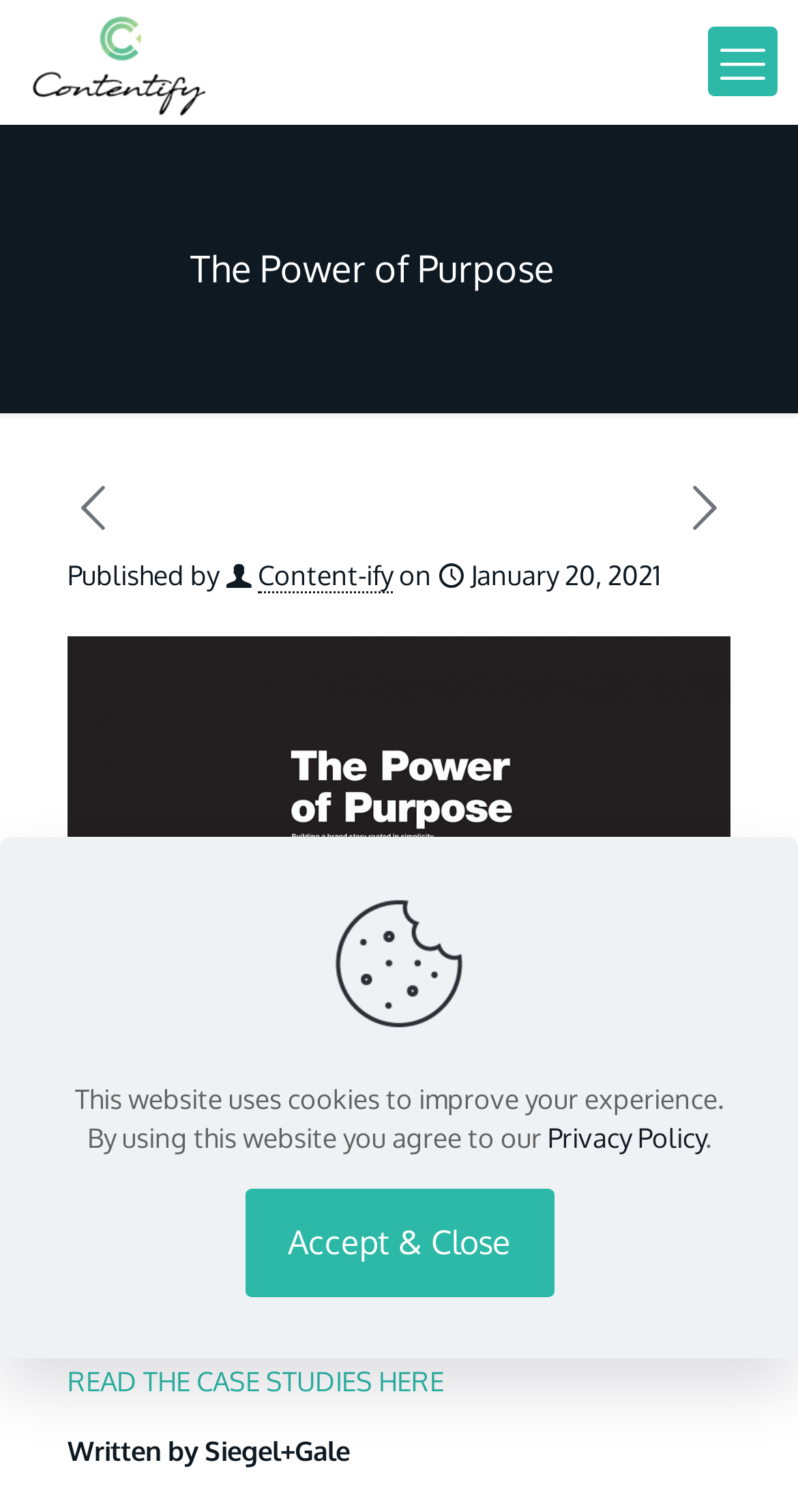Utilize the details in the image to thoroughly answer the following question: What can be done on this webpage?

On this webpage, users can read case studies about the power of purpose, which is indicated by the link 'READ THE CASE STUDIES HERE' and the text describing the importance of purpose in the current business landscape.